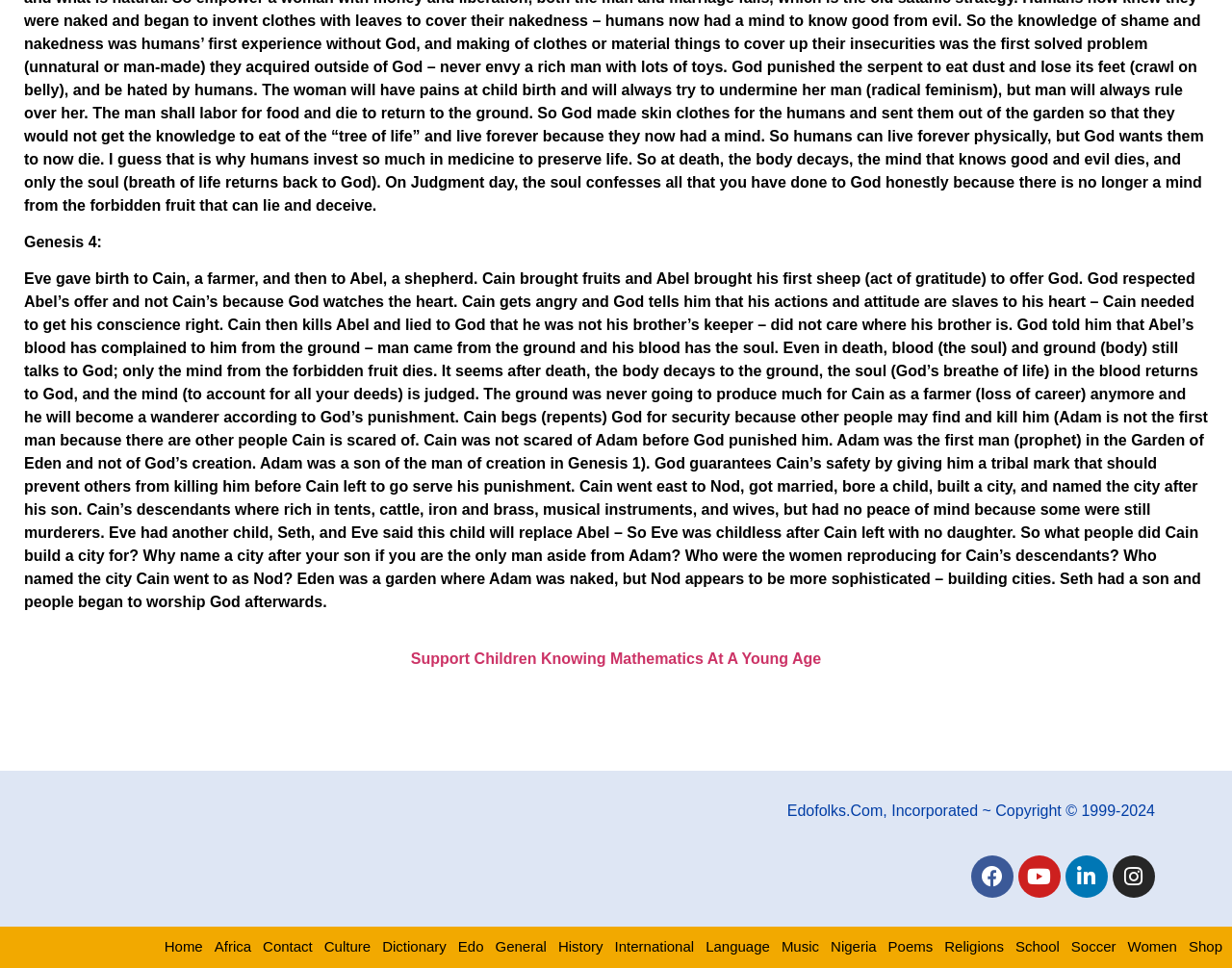Select the bounding box coordinates of the element I need to click to carry out the following instruction: "Explore the culture section".

[0.263, 0.967, 0.301, 0.99]